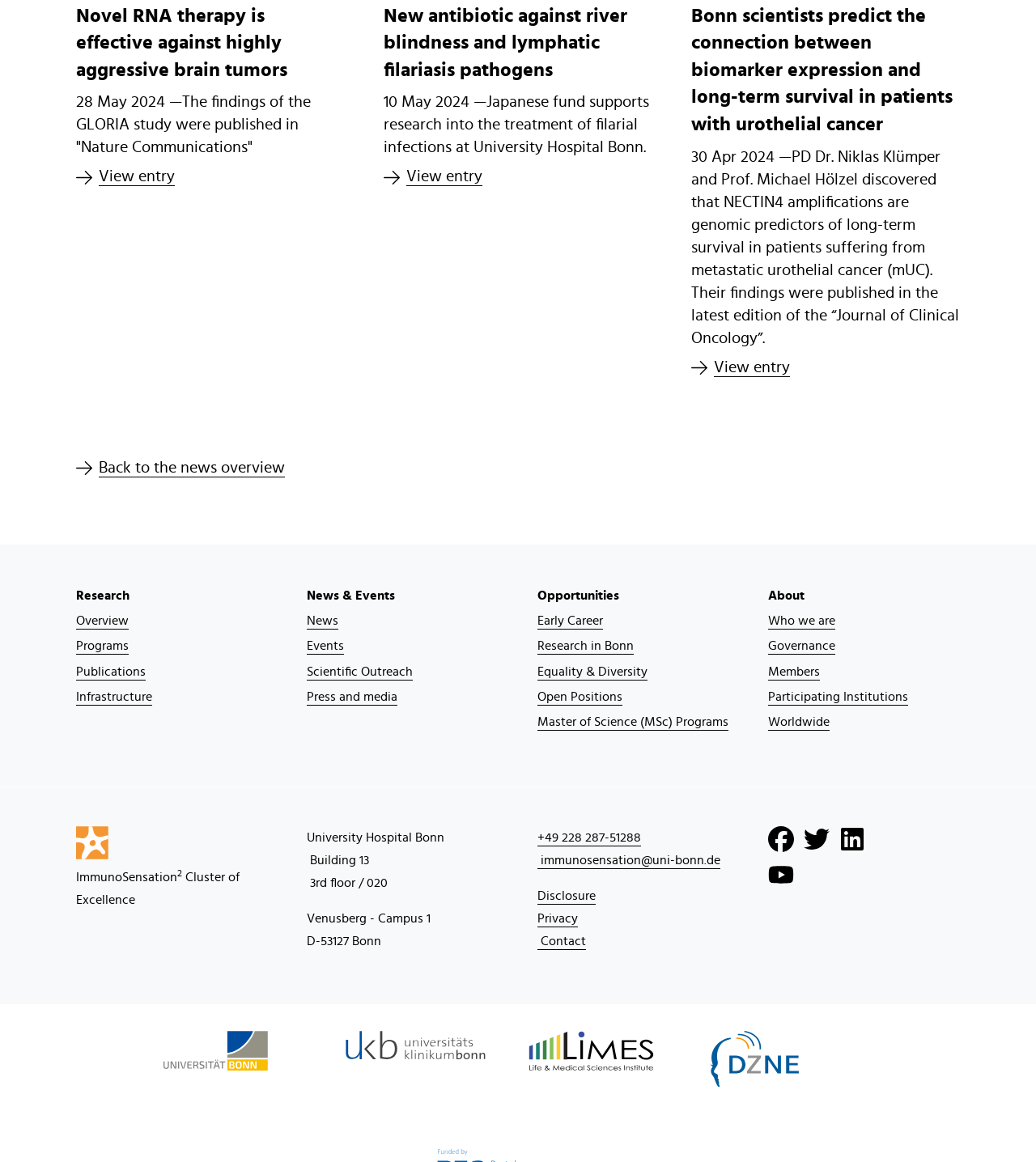Find and indicate the bounding box coordinates of the region you should select to follow the given instruction: "View the news overview".

[0.073, 0.395, 0.275, 0.409]